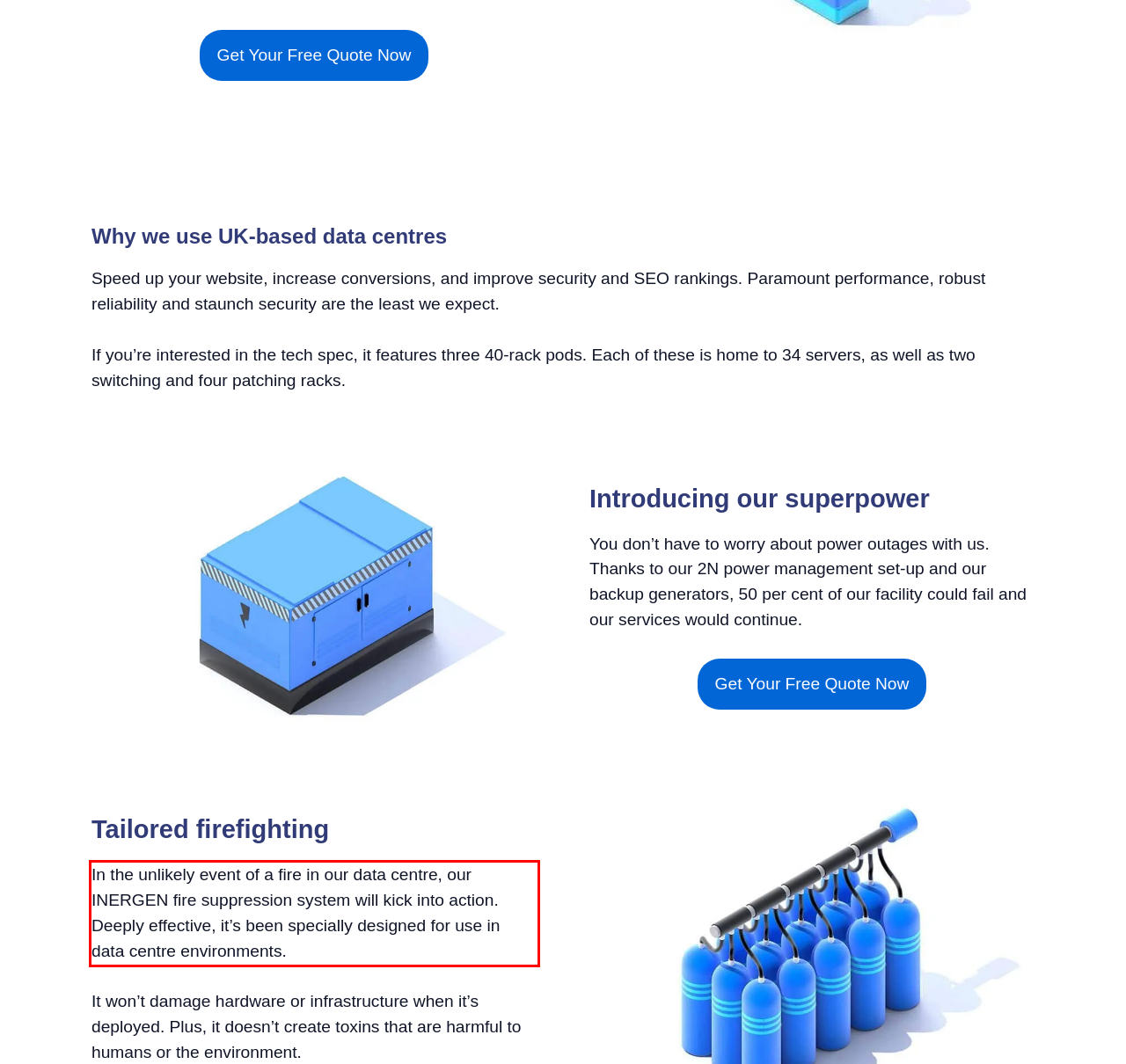Inspect the webpage screenshot that has a red bounding box and use OCR technology to read and display the text inside the red bounding box.

In the unlikely event of a fire in our data centre, our INERGEN fire suppression system will kick into action. Deeply effective, it’s been specially designed for use in data centre environments.